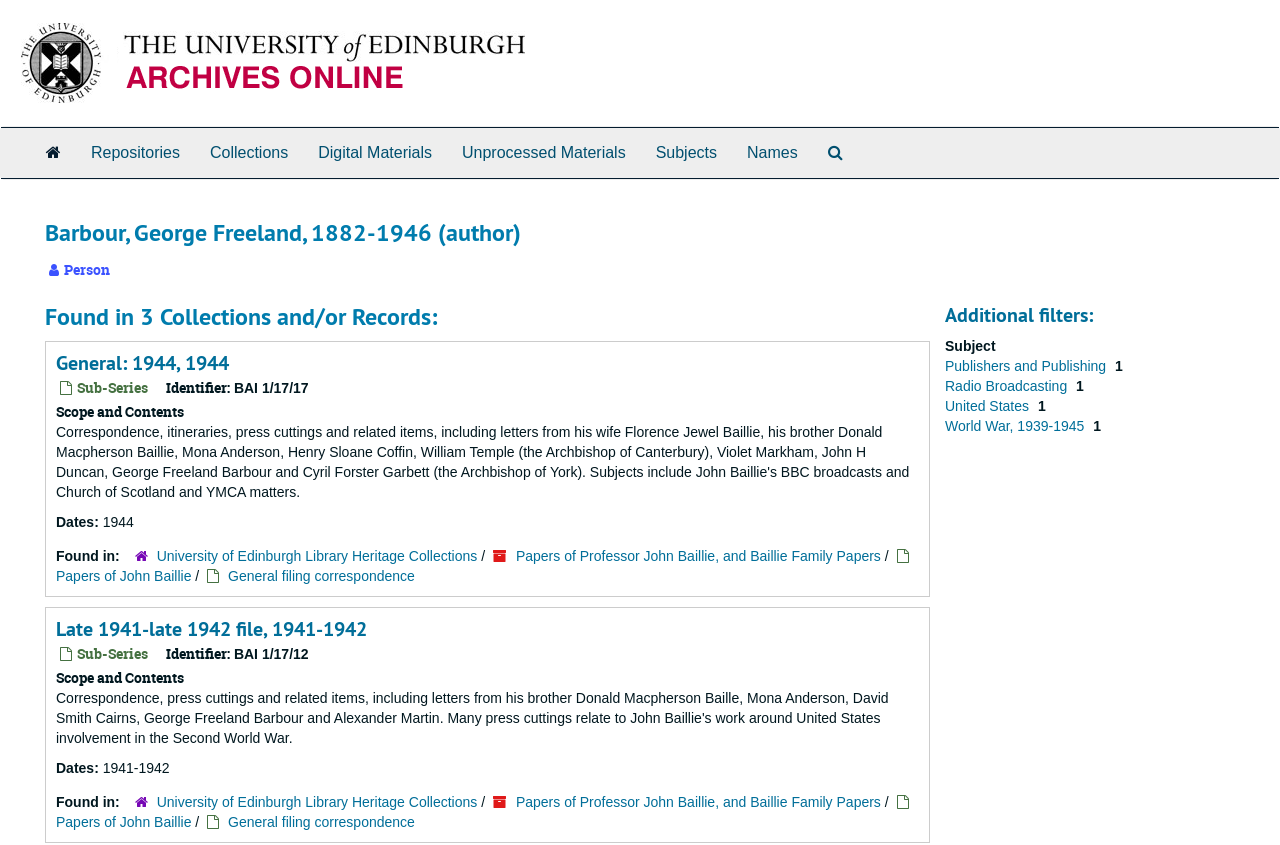Locate the bounding box coordinates of the clickable element to fulfill the following instruction: "Search The Archives". Provide the coordinates as four float numbers between 0 and 1 in the format [left, top, right, bottom].

[0.635, 0.151, 0.67, 0.211]